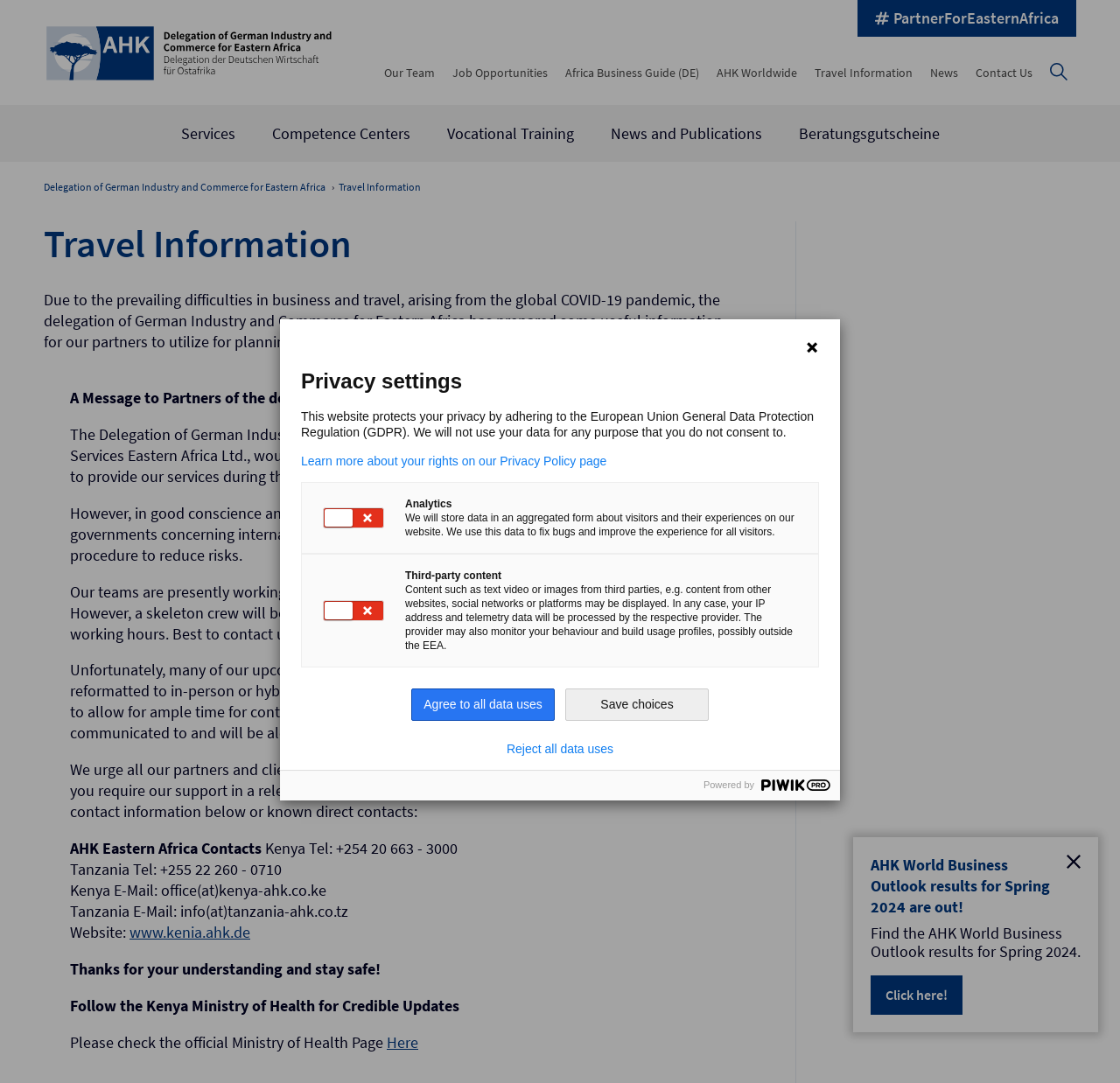Using the image as a reference, answer the following question in as much detail as possible:
How can partners contact AHK Services Eastern Africa?

According to the webpage, partners can contact AHK Services Eastern Africa via email or phone, and the contact information is provided, including the phone numbers and email addresses for Kenya and Tanzania.